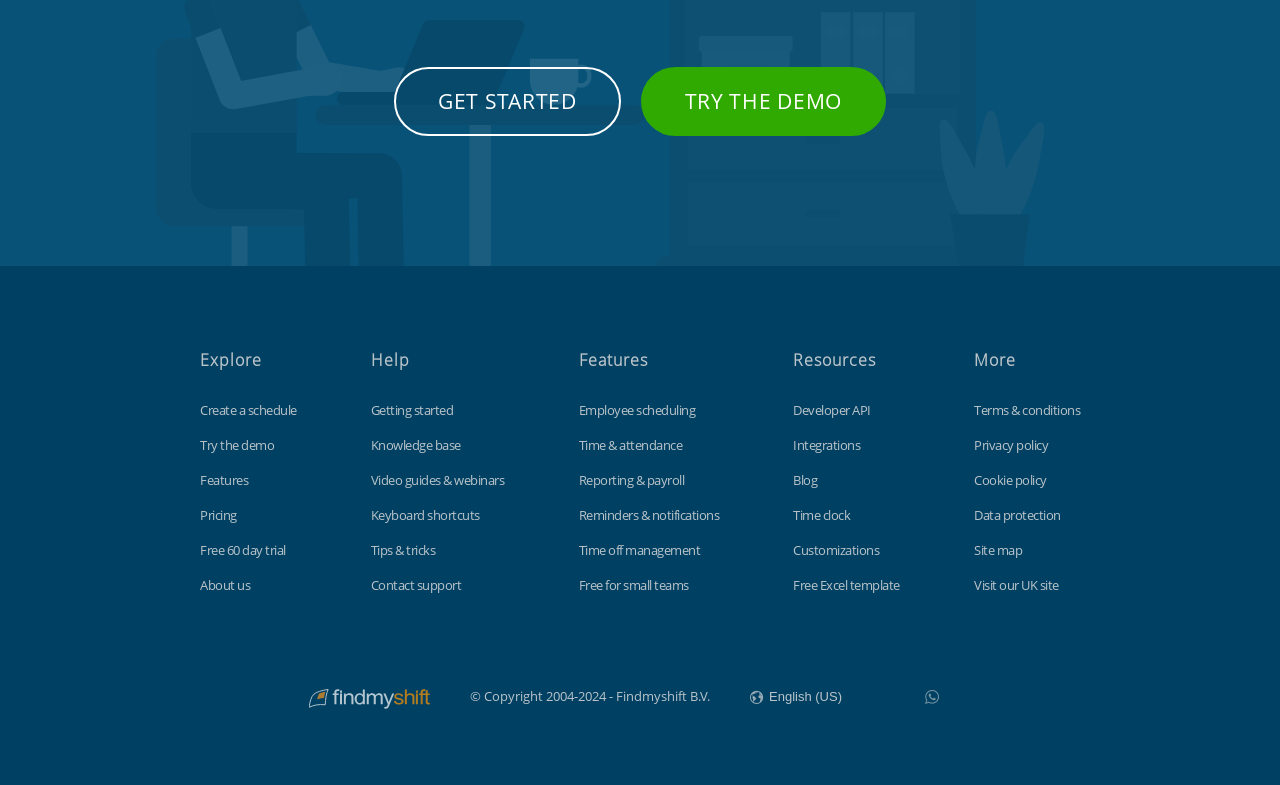Given the element description "Keyboard shortcuts", identify the bounding box of the corresponding UI element.

[0.29, 0.645, 0.375, 0.668]